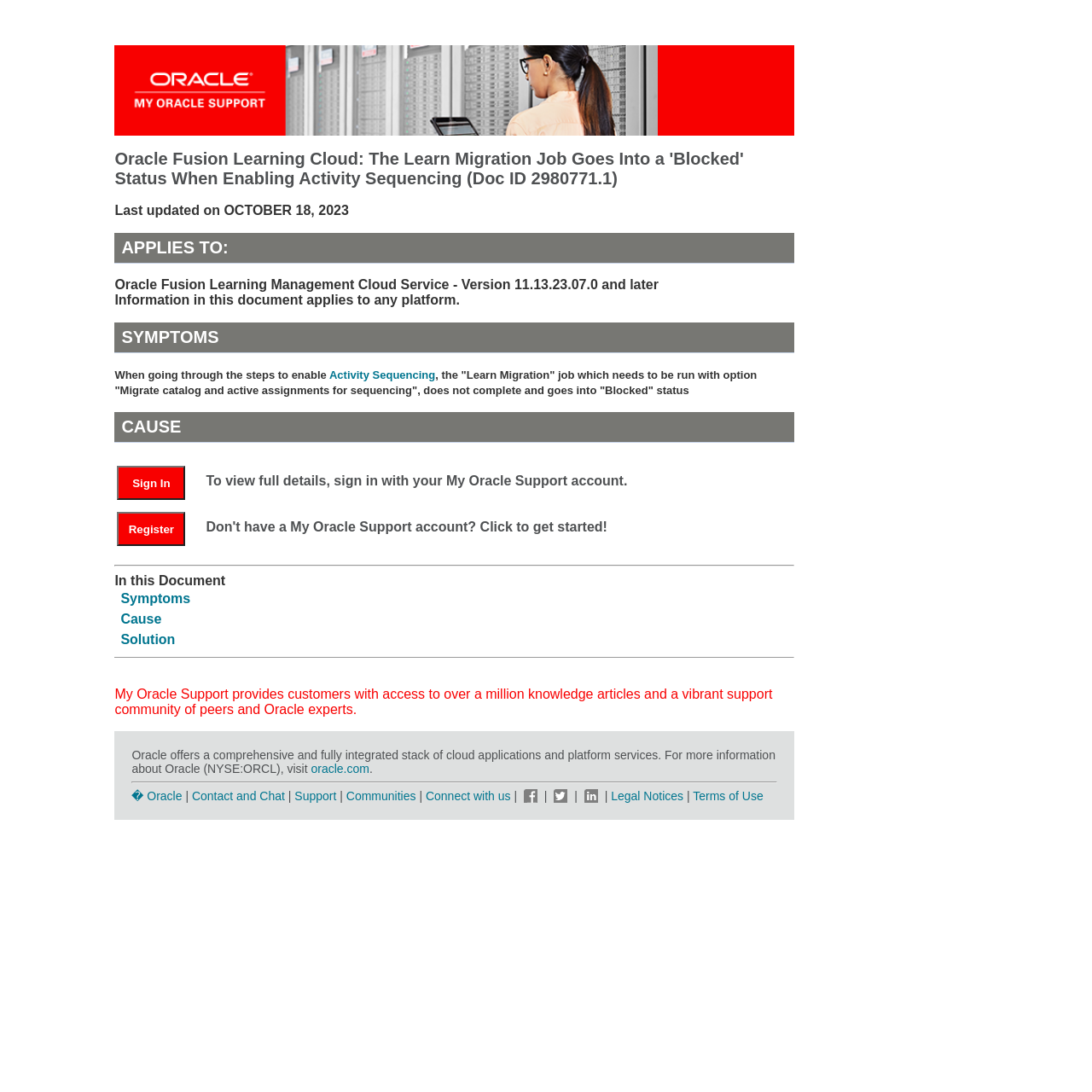Elaborate on the webpage's design and content in a detailed caption.

This webpage is about Oracle Fusion Learning Cloud, specifically discussing an issue with the Learn Migration Job going into a 'Blocked' status when enabling Activity Sequencing. 

At the top of the page, there is a banner with the title "My Oracle Support" and an image. Below the banner, the main content is divided into sections. The first section has a heading "Oracle Fusion Learning Cloud: The Learn Migration Job Goes Into a 'Blocked' Status When Enabling Activity Sequencing (Doc ID 2980771.1)" followed by the last updated date and a description of the document's applicability. 

The next section is "APPLIES TO:", which lists the specific version of Oracle Fusion Learning Management Cloud Service that this document applies to. This is followed by a section titled "SYMPTOMS", which describes the issue of the Learn Migration Job going into a 'Blocked' status. 

Below this, there is a section titled "CAUSE", which provides a table with a sign-in option and a registration option for users to view full details. 

The page then has a horizontal separator, followed by a section titled "In this Document", which has links to different sections of the document, including "Symptoms", "Cause", and "Solution". 

Another horizontal separator divides the page, and below it, there is a paragraph describing the benefits of My Oracle Support. 

At the bottom of the page, there is a footer section with links to Oracle's website, contact and chat options, support, communities, and social media platforms.